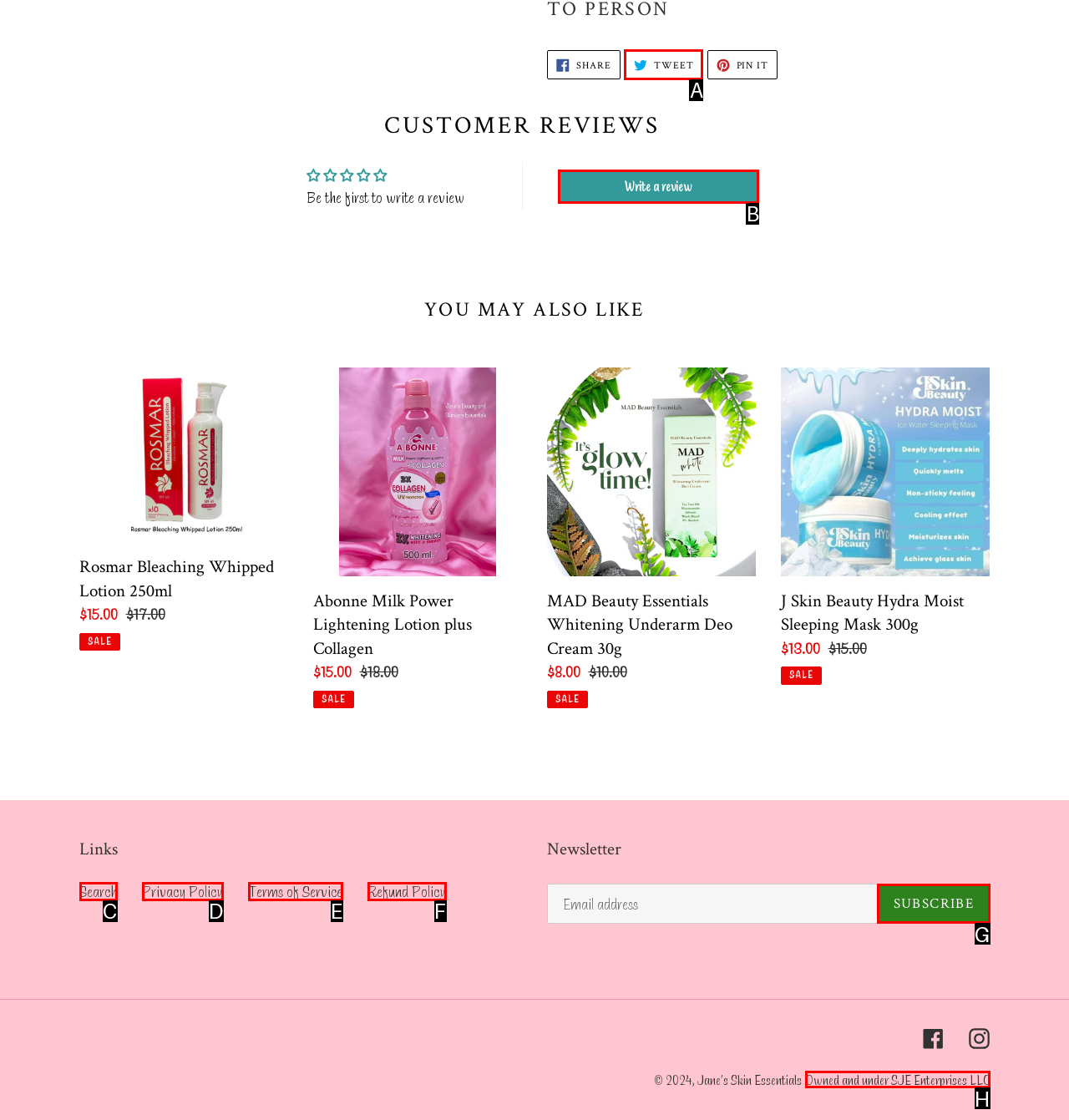With the description: Tweet Tweet on Twitter, find the option that corresponds most closely and answer with its letter directly.

A